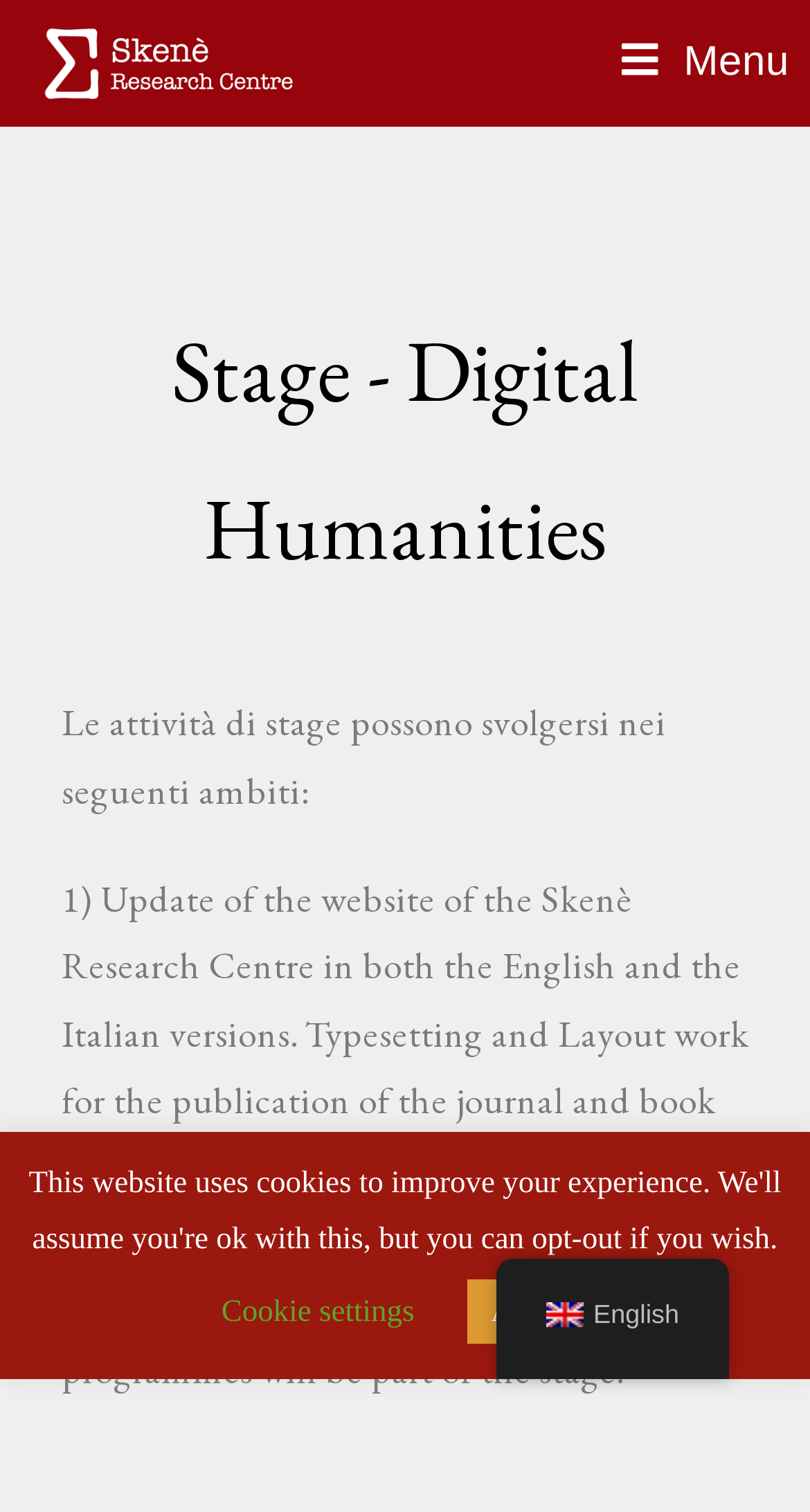Detail the features and information presented on the webpage.

The webpage is about the "Stage" program in Digital Humanities, specifically focused on the Skenè Research Centre. At the top-left corner, there is a logo of Skenè, which is an image with the text "Skenè" on it. 

On the top-right corner, there is a "Mobile Menu" link. Below this link, there is a section that describes the "Stage" program. The title of this section is "Stage - Digital Humanities". 

Under the title, there is a paragraph that explains the possible areas of activity for the stage program, which includes updating the Skenè Research Centre's website, typesetting and layout work for the publication of journals and book series, and training in Wordpress and InDesign programmes. 

At the bottom of the page, there are three buttons: "Cookie settings" on the left, "ACCEPT" in the middle, and a language selection link "en_GB English" on the right, accompanied by a small flag image of the United Kingdom.